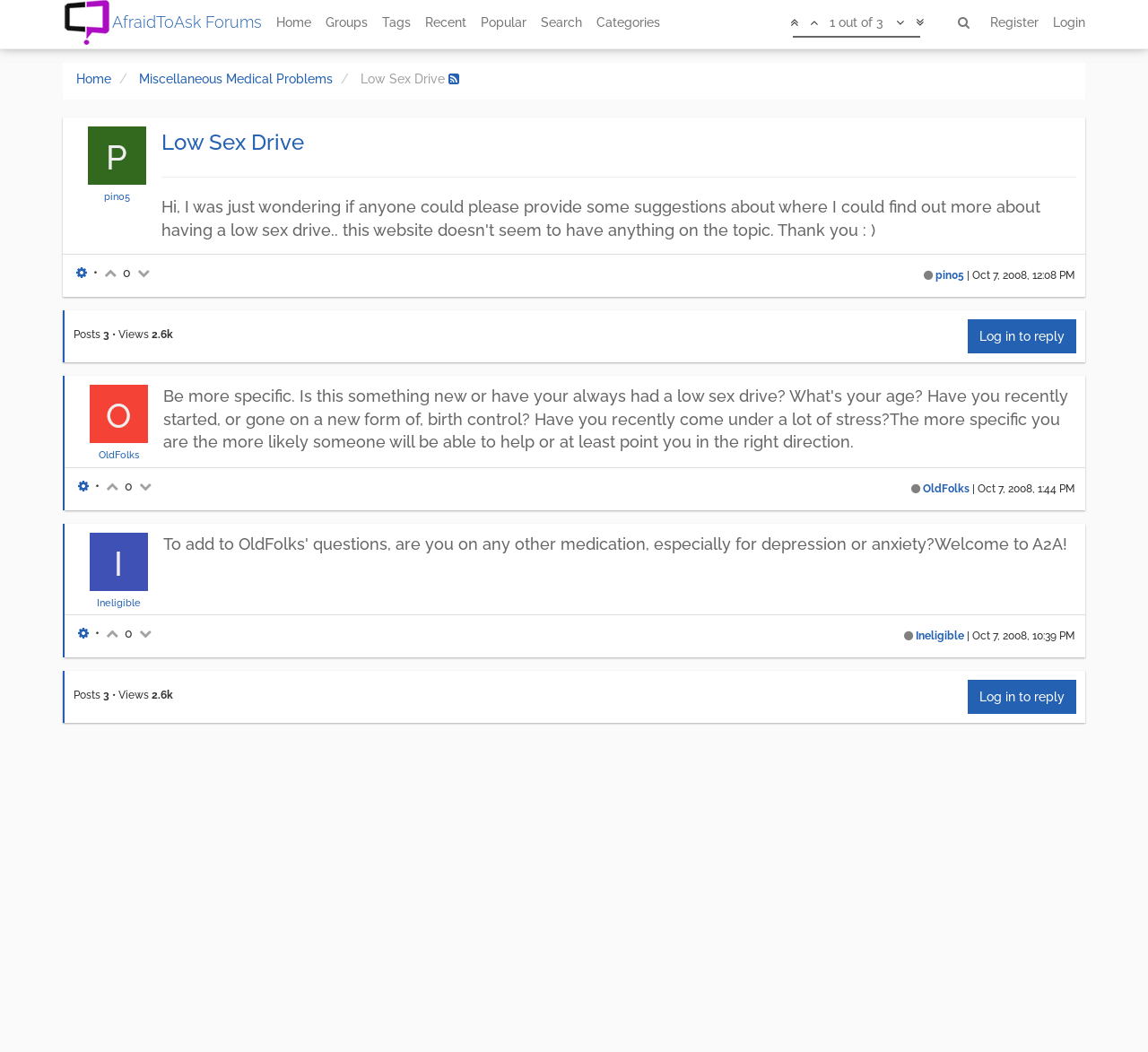Generate a comprehensive description of the webpage content.

This webpage appears to be a forum discussion page, specifically focused on the topic of "Low Sex Drive". The page has a navigation menu at the top, with links to "Home", "Groups", "Tags", "Recent", "Popular", "Search", and "Categories". There is also a search bar and a login/register section at the top right corner.

Below the navigation menu, there is a heading that reads "Low Sex Drive" and a separator line. The main content of the page is divided into three sections, each containing a post from a different user.

The first post is from a user named "P" and has a pin icon next to it. The post has a timestamp of "Oct 7, 2008, 12:08 PM" and has 3 posts and 2639 views. There are also links to reply to the post and to view the user's profile.

The second post is from a user named "OldFolks" and has a timestamp of "Oct 7, 2008, 1:44 PM". This post also has 3 posts and 2639 views, and has similar links to reply and view the user's profile.

The third post is from a user named "Ineligible" and has a timestamp of "Oct 7, 2008, 10:39 PM". This post also has 3 posts and 2639 views, and has similar links to reply and view the user's profile.

Each post has a set of icons and links below it, including a link to reply, a link to view the user's profile, and a timestamp. There are also some generic icons and text elements scattered throughout the page, but they do not appear to have any specific functionality.